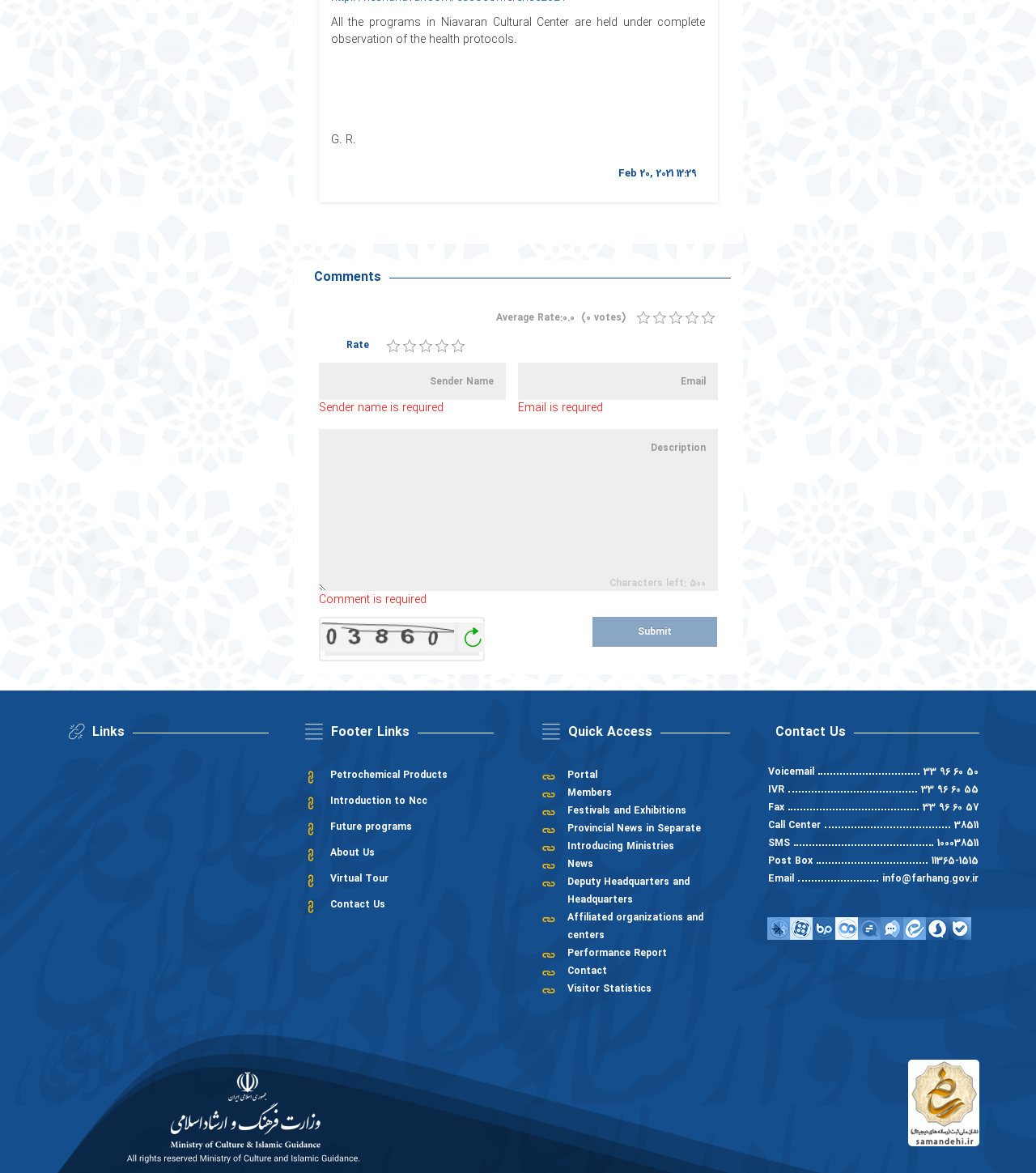Determine the bounding box coordinates of the element's region needed to click to follow the instruction: "Visit Petrochemical Products". Provide these coordinates as four float numbers between 0 and 1, formatted as [left, top, right, bottom].

[0.296, 0.654, 0.476, 0.669]